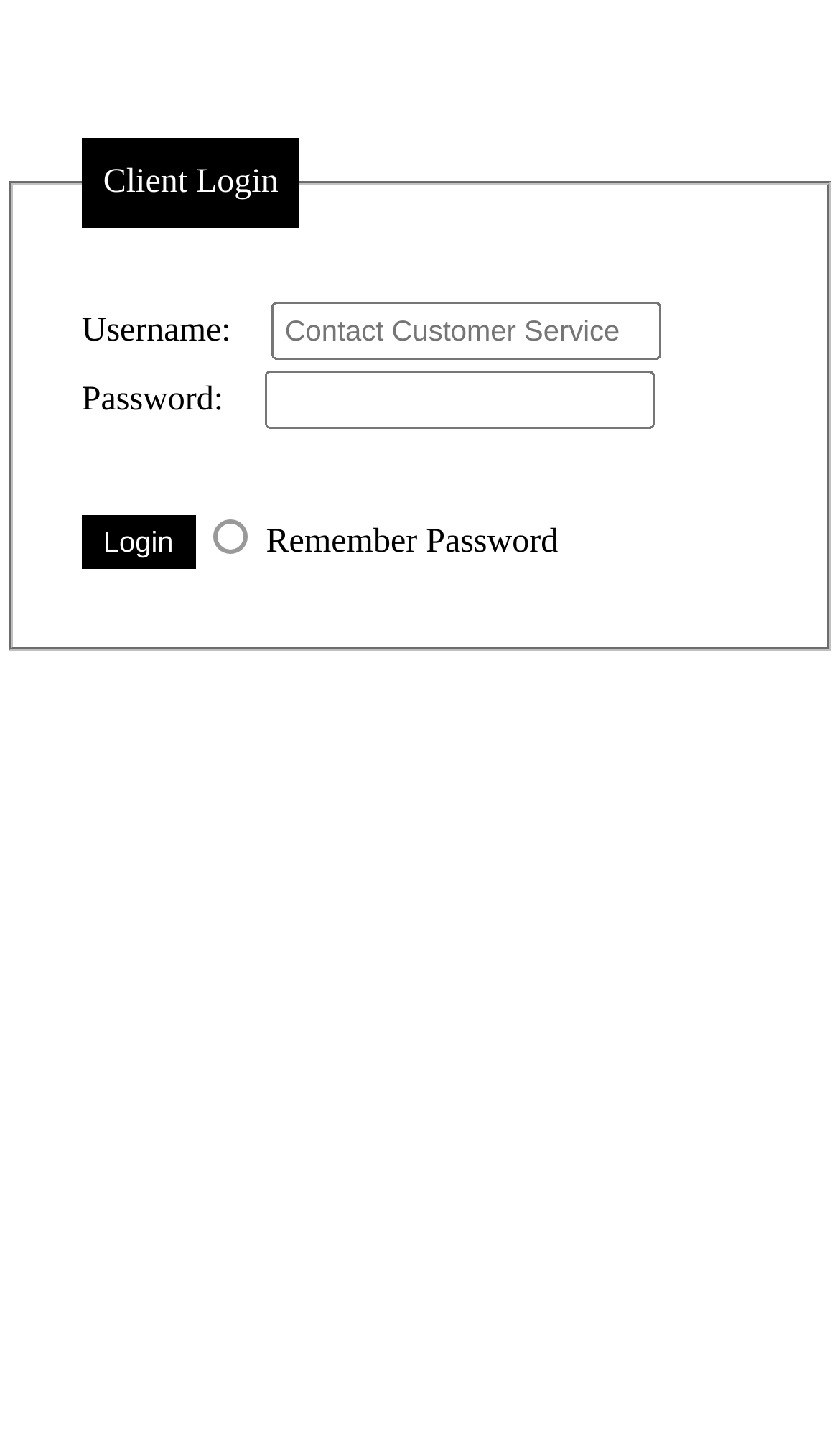Determine the bounding box of the UI component based on this description: "Login". The bounding box coordinates should be four float values between 0 and 1, i.e., [left, top, right, bottom].

[0.097, 0.36, 0.232, 0.398]